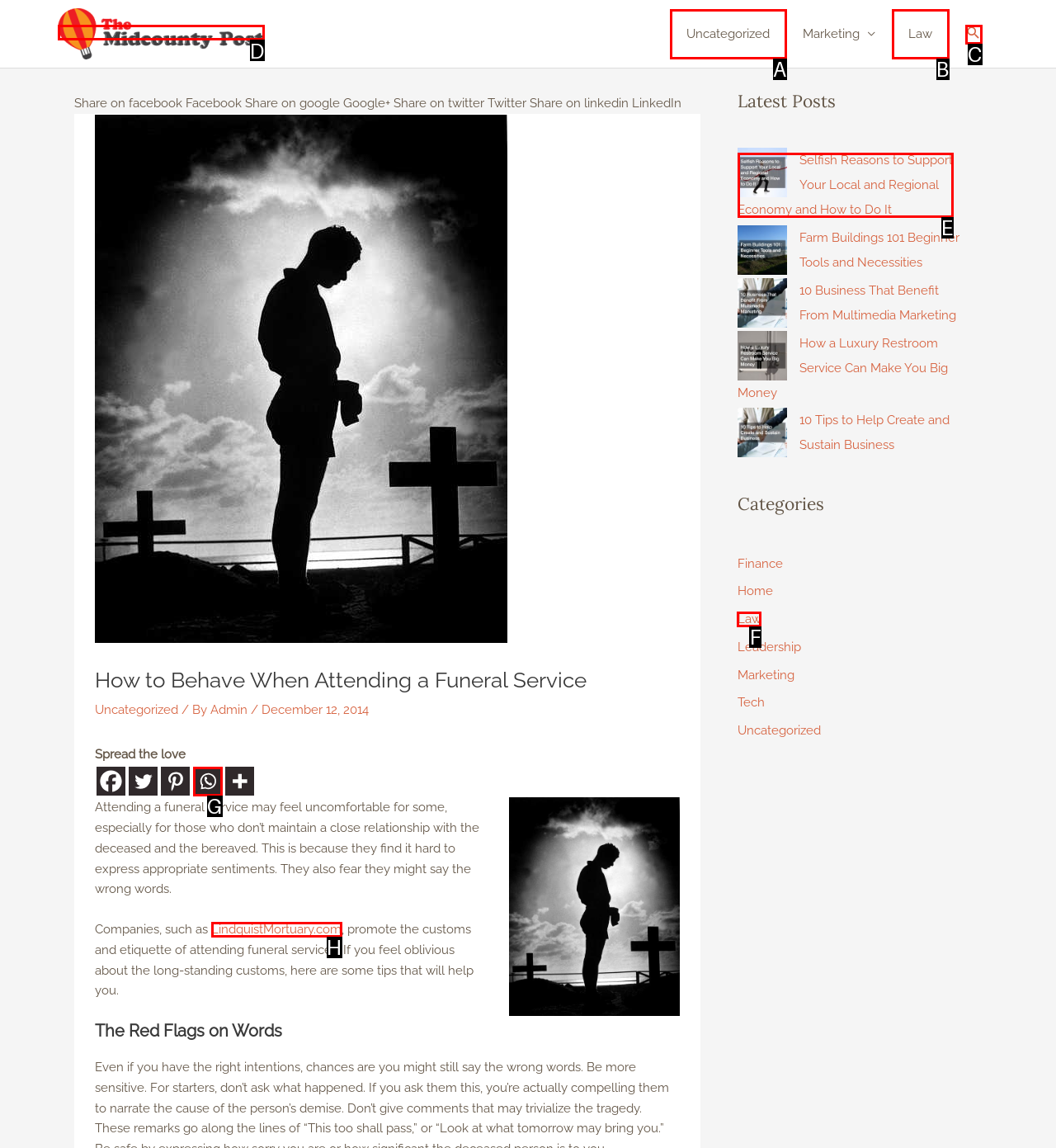Indicate which UI element needs to be clicked to fulfill the task: Explore the Law category
Answer with the letter of the chosen option from the available choices directly.

F